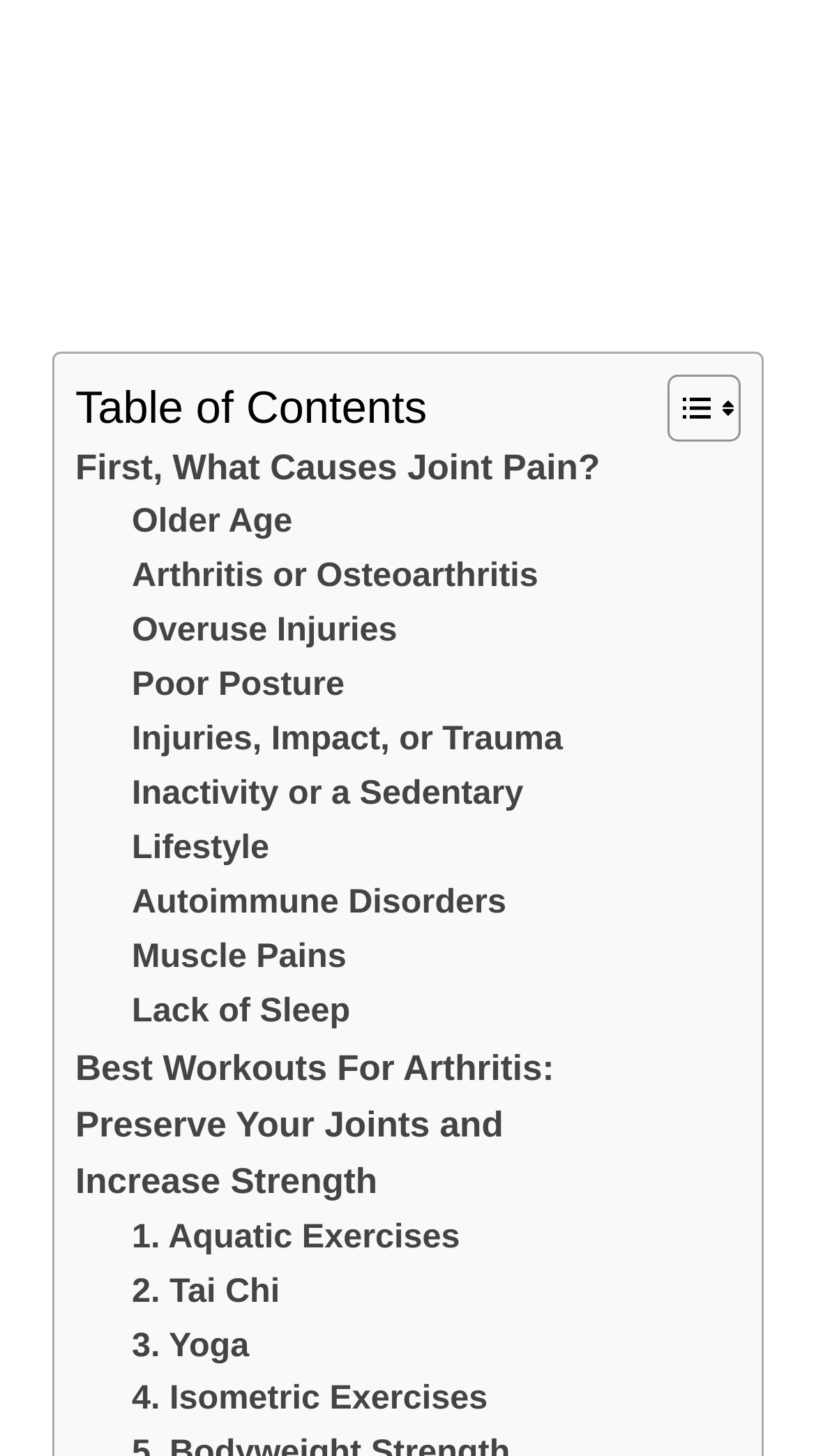Answer the question with a single word or phrase: 
How many types of exercises are mentioned for arthritis?

4